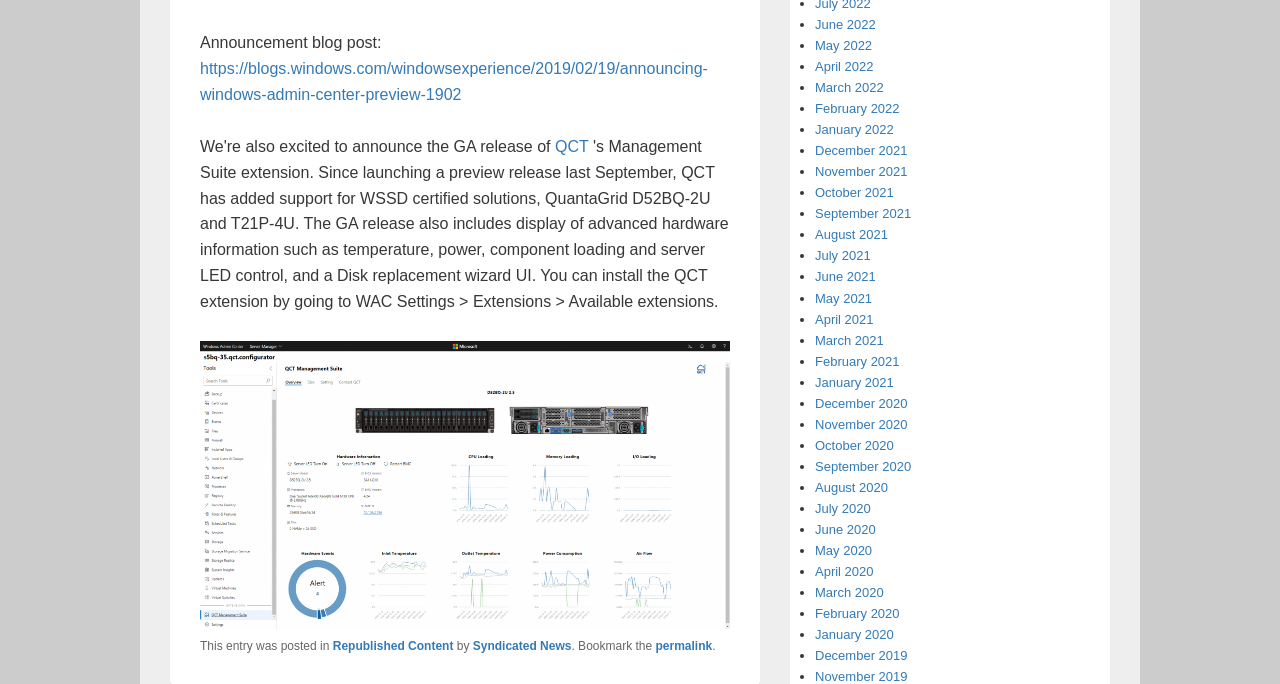What is the purpose of the list of months?
Could you give a comprehensive explanation in response to this question?

The purpose of the list of months can be determined by looking at the structure of the list, which appears to be an archive of past blog posts, allowing users to access older content by month.